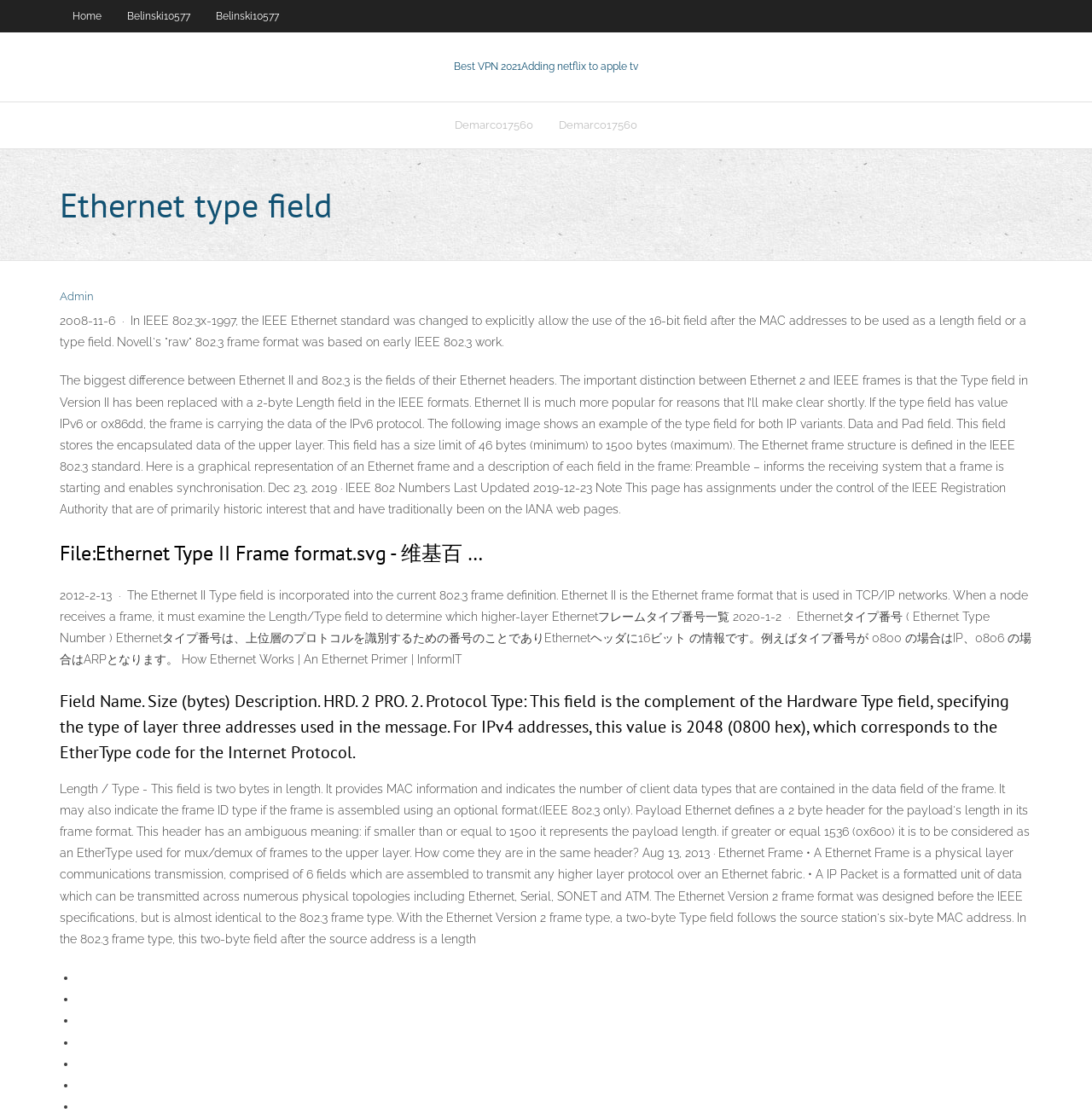Please determine the main heading text of this webpage.

Ethernet type field